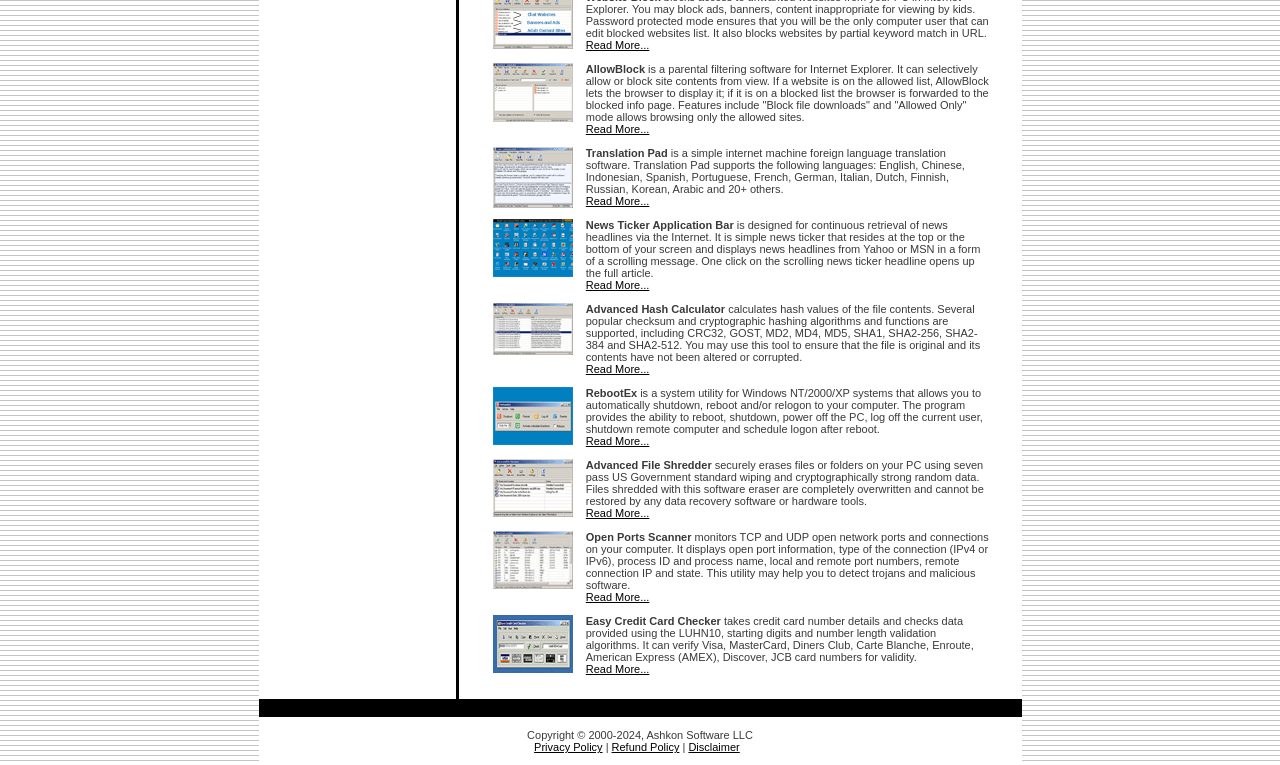Bounding box coordinates are specified in the format (top-left x, top-left y, bottom-right x, bottom-right y). All values are floating point numbers bounded between 0 and 1. Please provide the bounding box coordinate of the region this sentence describes: Refund Policy

[0.478, 0.969, 0.531, 0.985]